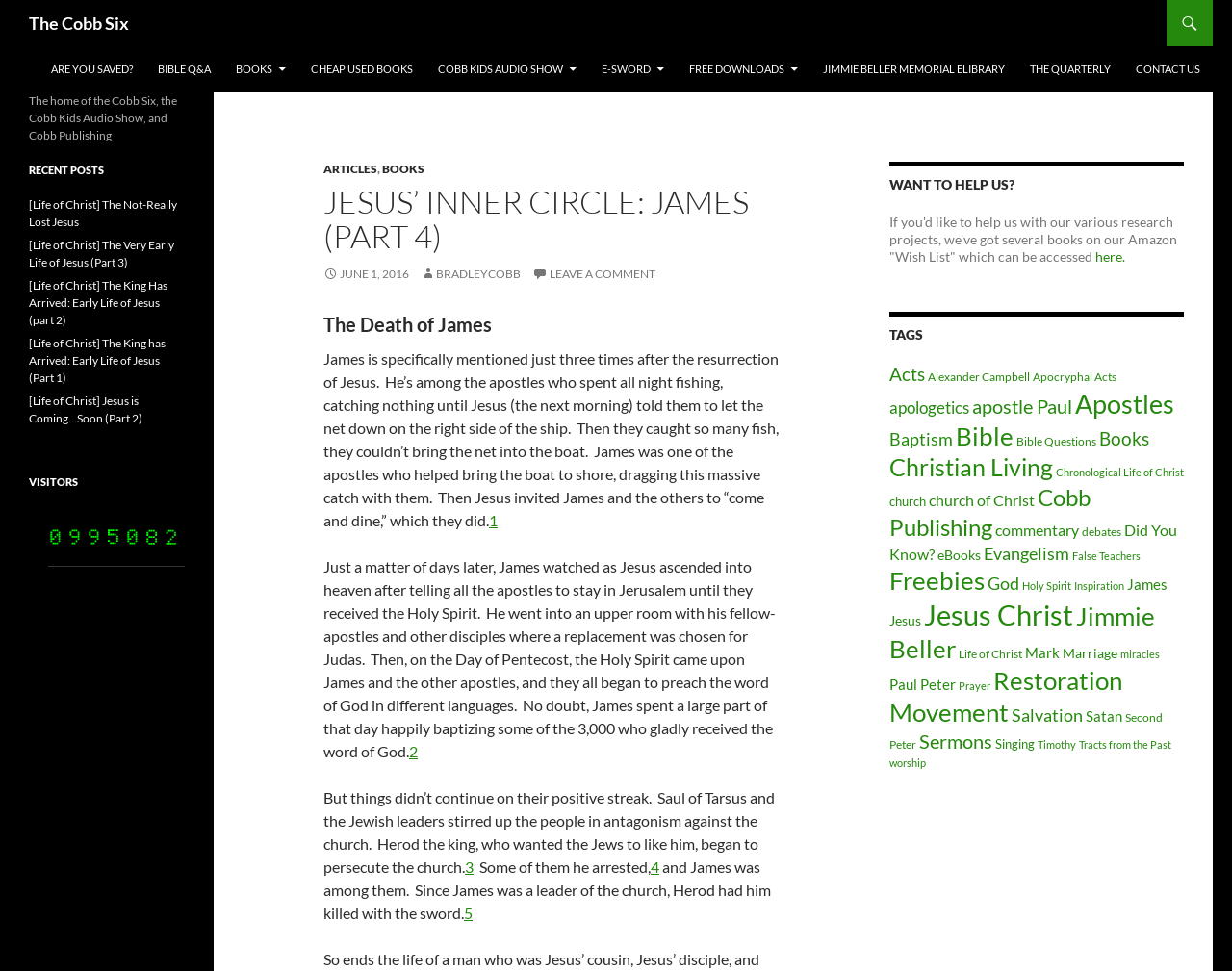Please mark the bounding box coordinates of the area that should be clicked to carry out the instruction: "Explore 'BOOKS'".

[0.31, 0.167, 0.345, 0.181]